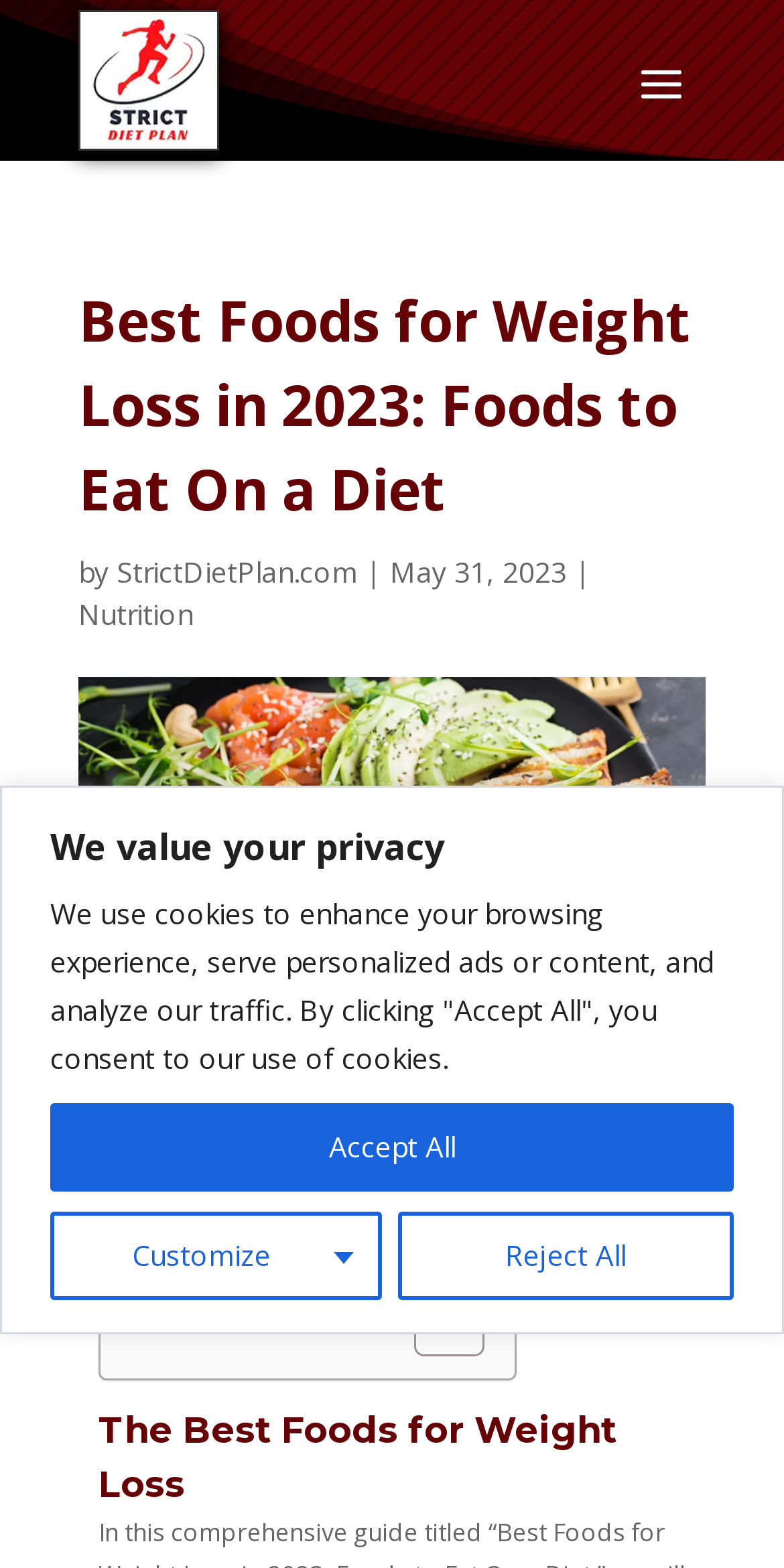What is the purpose of the table of contents?
Respond to the question with a single word or phrase according to the image.

To navigate the article